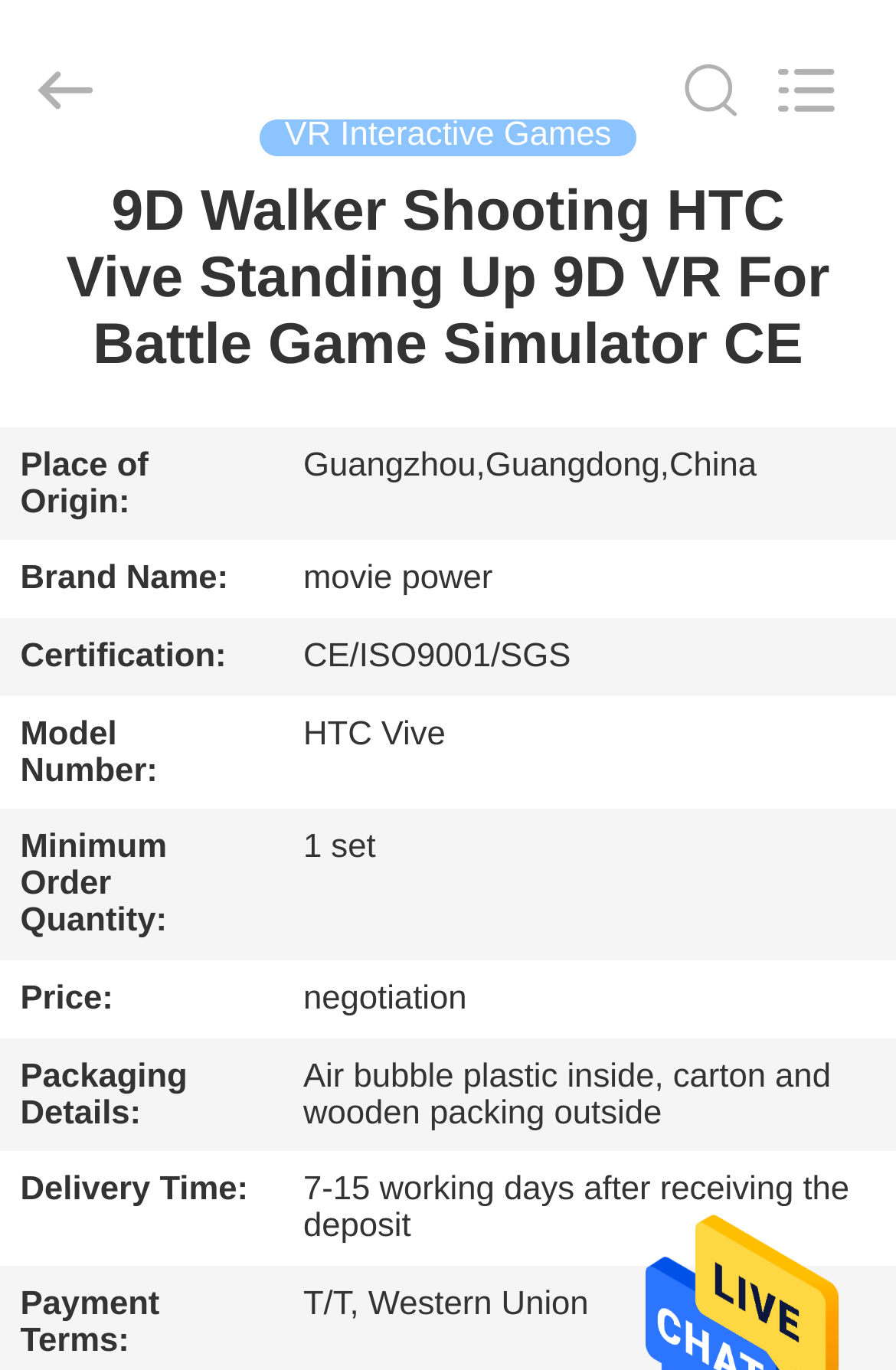Kindly respond to the following question with a single word or a brief phrase: 
What is the brand name of the product?

movie power